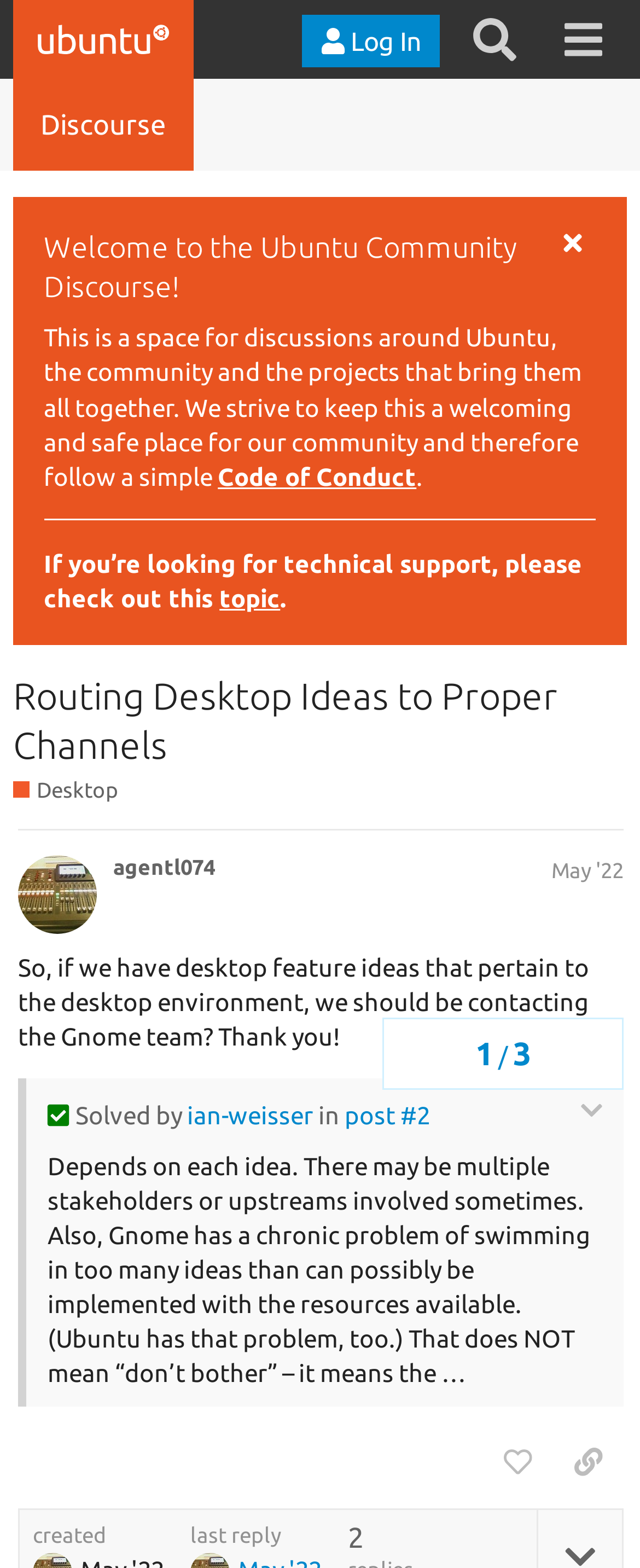Please find the bounding box coordinates of the element that must be clicked to perform the given instruction: "Expand the post". The coordinates should be four float numbers from 0 to 1, i.e., [left, top, right, bottom].

[0.905, 0.7, 0.944, 0.716]